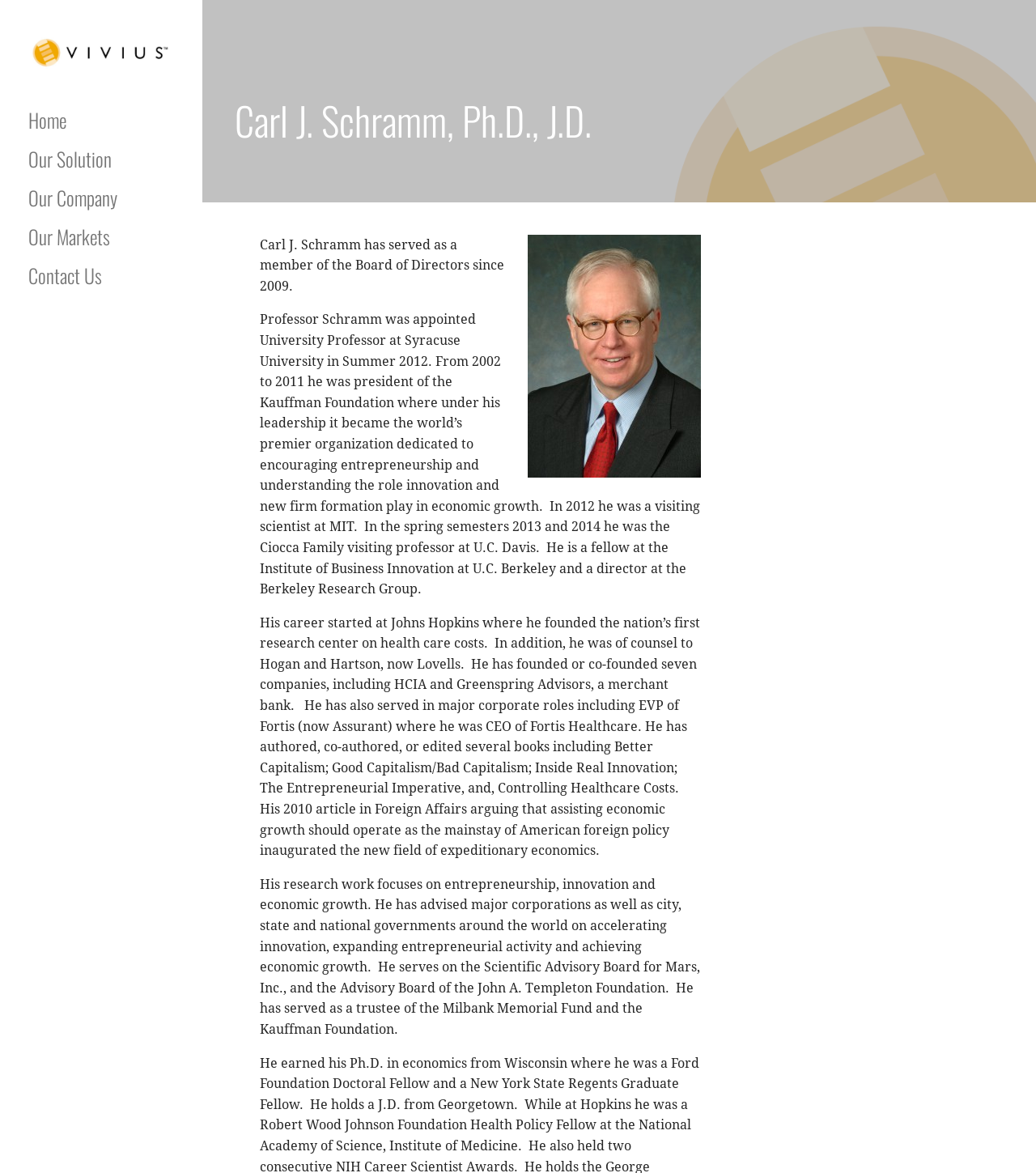Use the details in the image to answer the question thoroughly: 
What is Carl J. Schramm's profession?

I determined the answer by reading the StaticText element that mentions 'Professor Schramm was appointed University Professor at Syracuse University in Summer 2012', indicating that Carl J. Schramm is a professor.